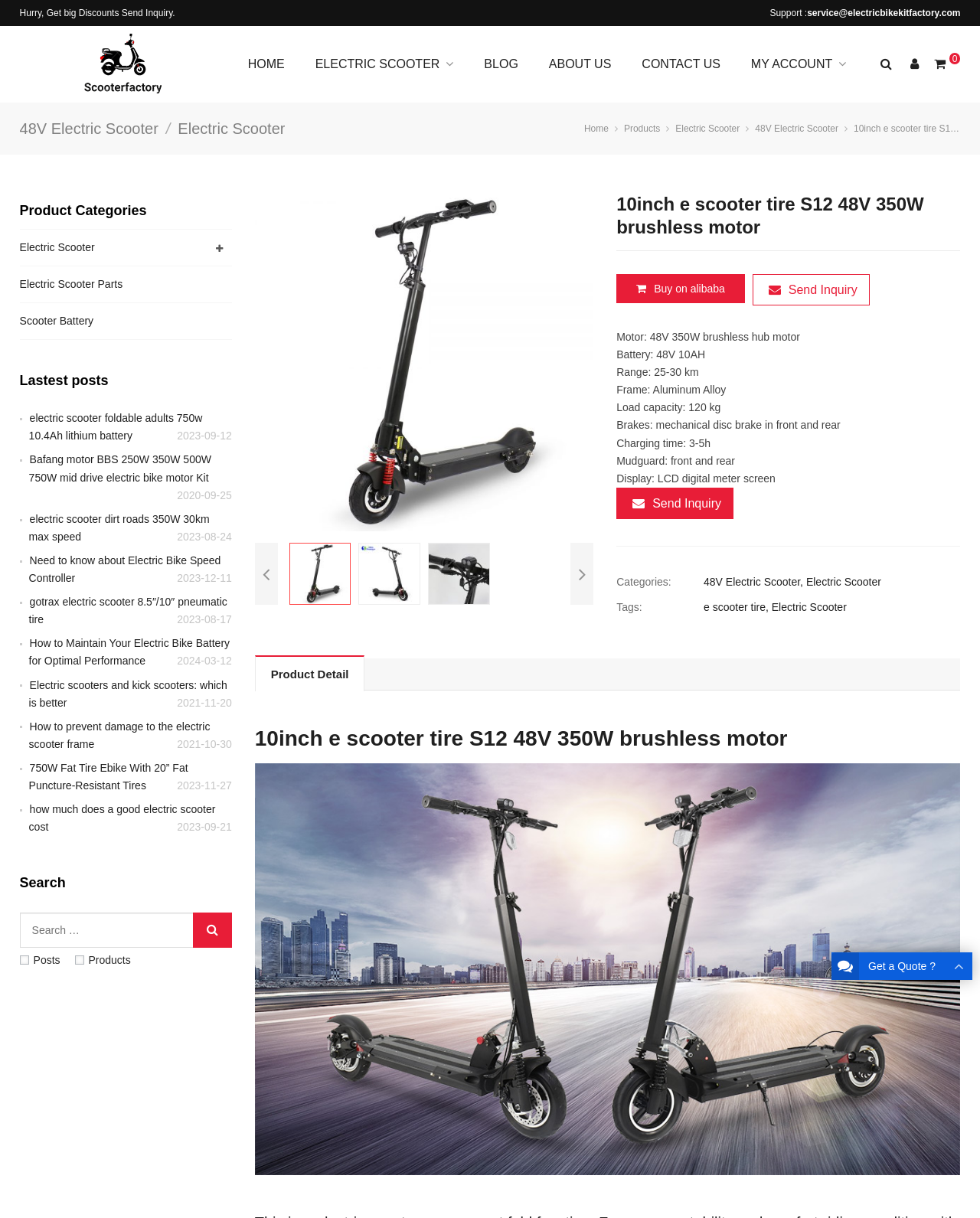Provide the bounding box coordinates for the area that should be clicked to complete the instruction: "Send an inquiry about the 10inch e scooter tire S12".

[0.768, 0.225, 0.887, 0.251]